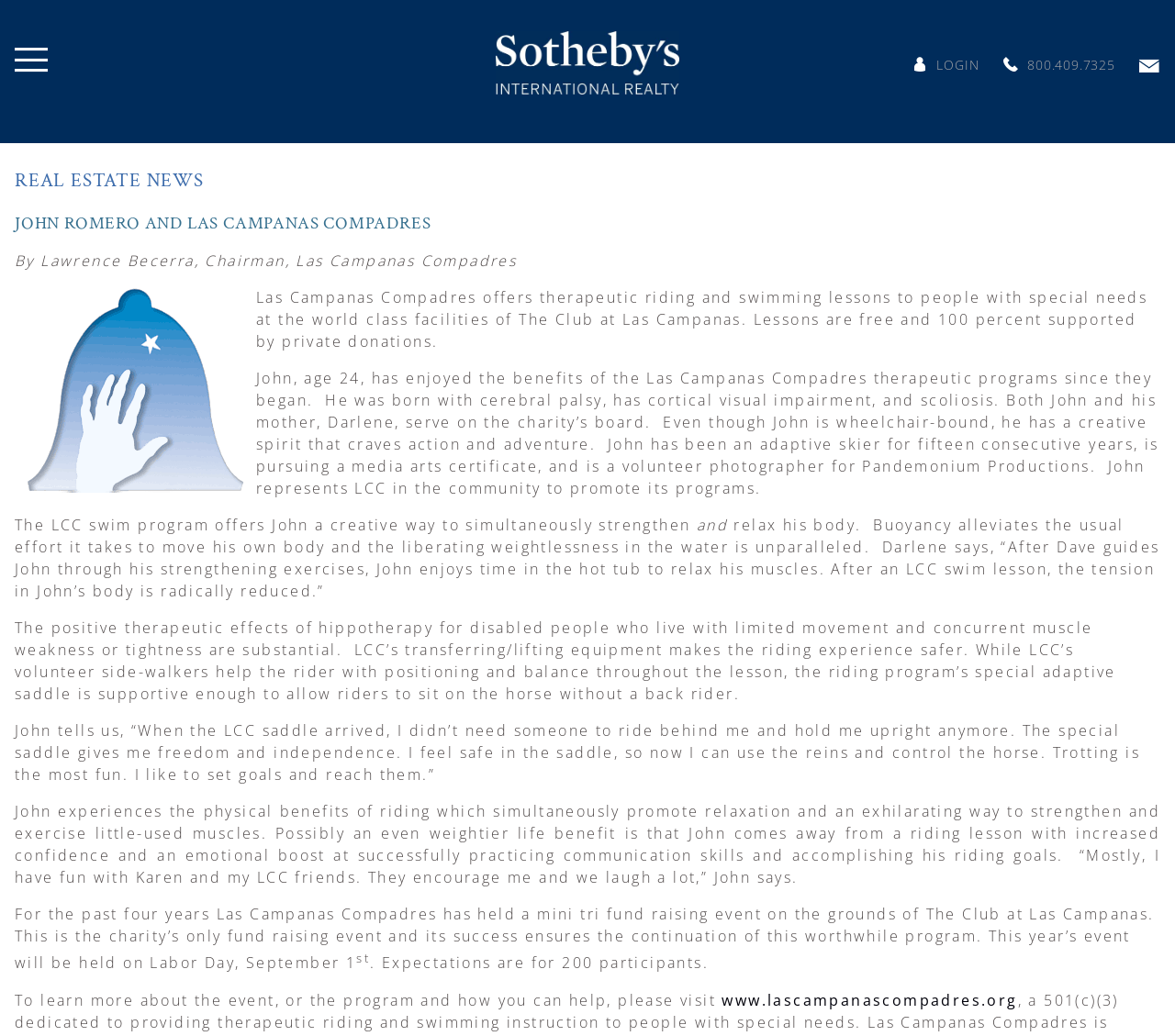Locate the bounding box of the UI element described in the following text: "Real Estate News".

[0.012, 0.162, 0.173, 0.186]